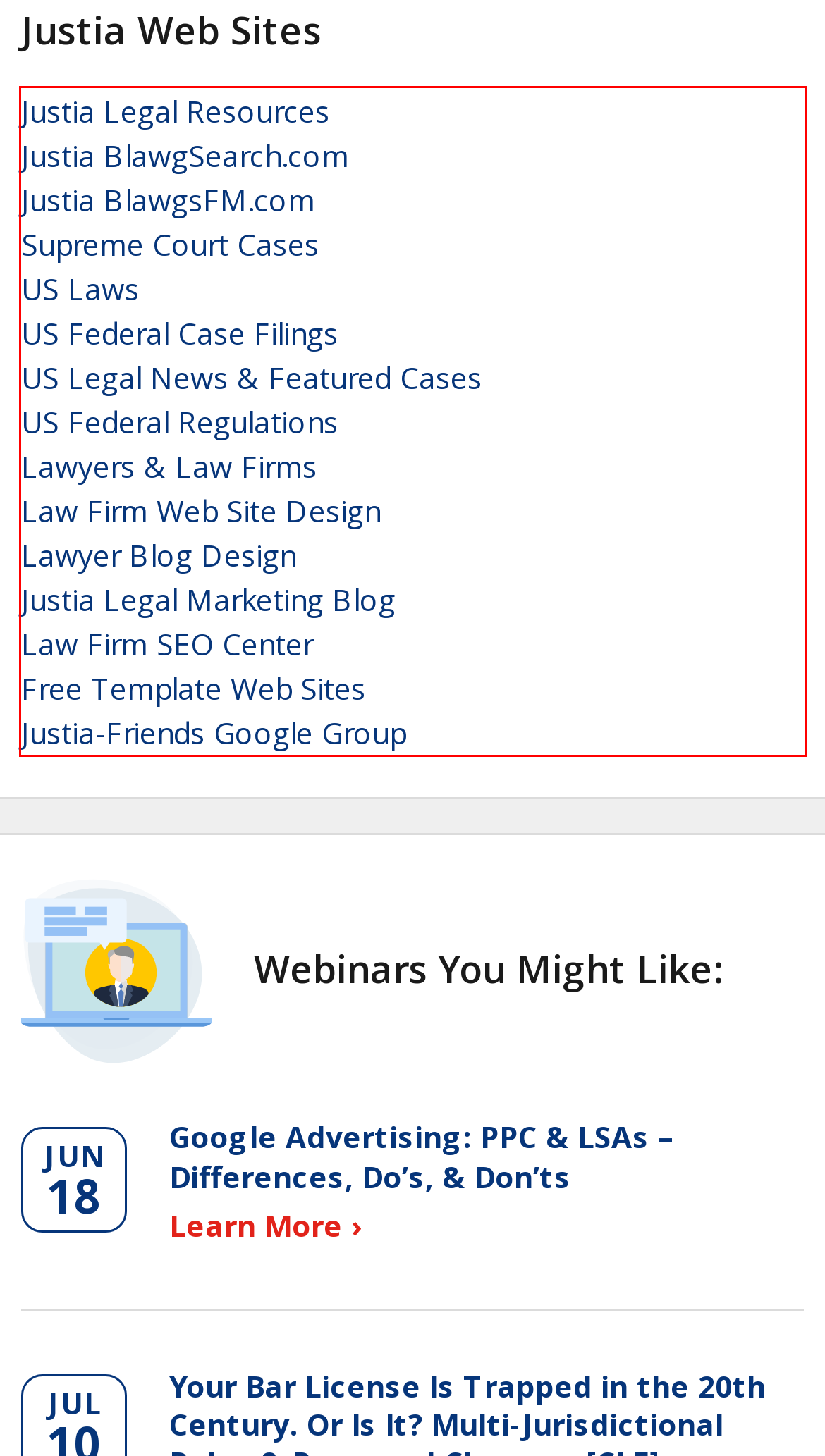You have a screenshot of a webpage, and there is a red bounding box around a UI element. Utilize OCR to extract the text within this red bounding box.

Justia Legal Resources Justia BlawgSearch.com Justia BlawgsFM.com Supreme Court Cases US Laws US Federal Case Filings US Legal News & Featured Cases US Federal Regulations Lawyers & Law Firms Law Firm Web Site Design Lawyer Blog Design Justia Legal Marketing Blog Law Firm SEO Center Free Template Web Sites Justia-Friends Google Group